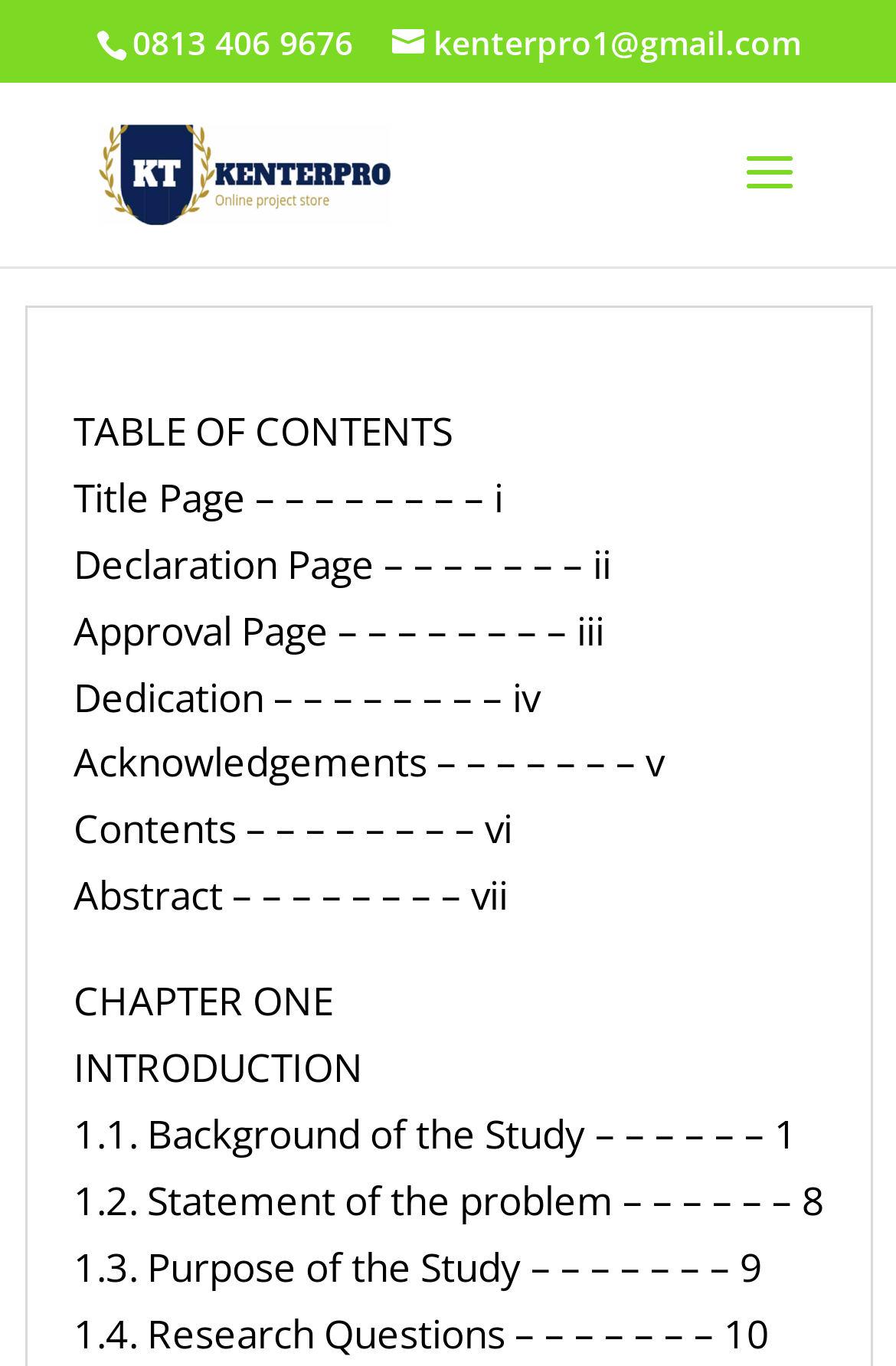Look at the image and answer the question in detail:
What is the title of the first section in the table of contents?

I found the table of contents by looking at the static text elements with bounding box coordinates [0.082, 0.296, 0.505, 0.335] and [0.082, 0.345, 0.562, 0.383], which indicate that the first section in the table of contents is titled 'Title Page'.